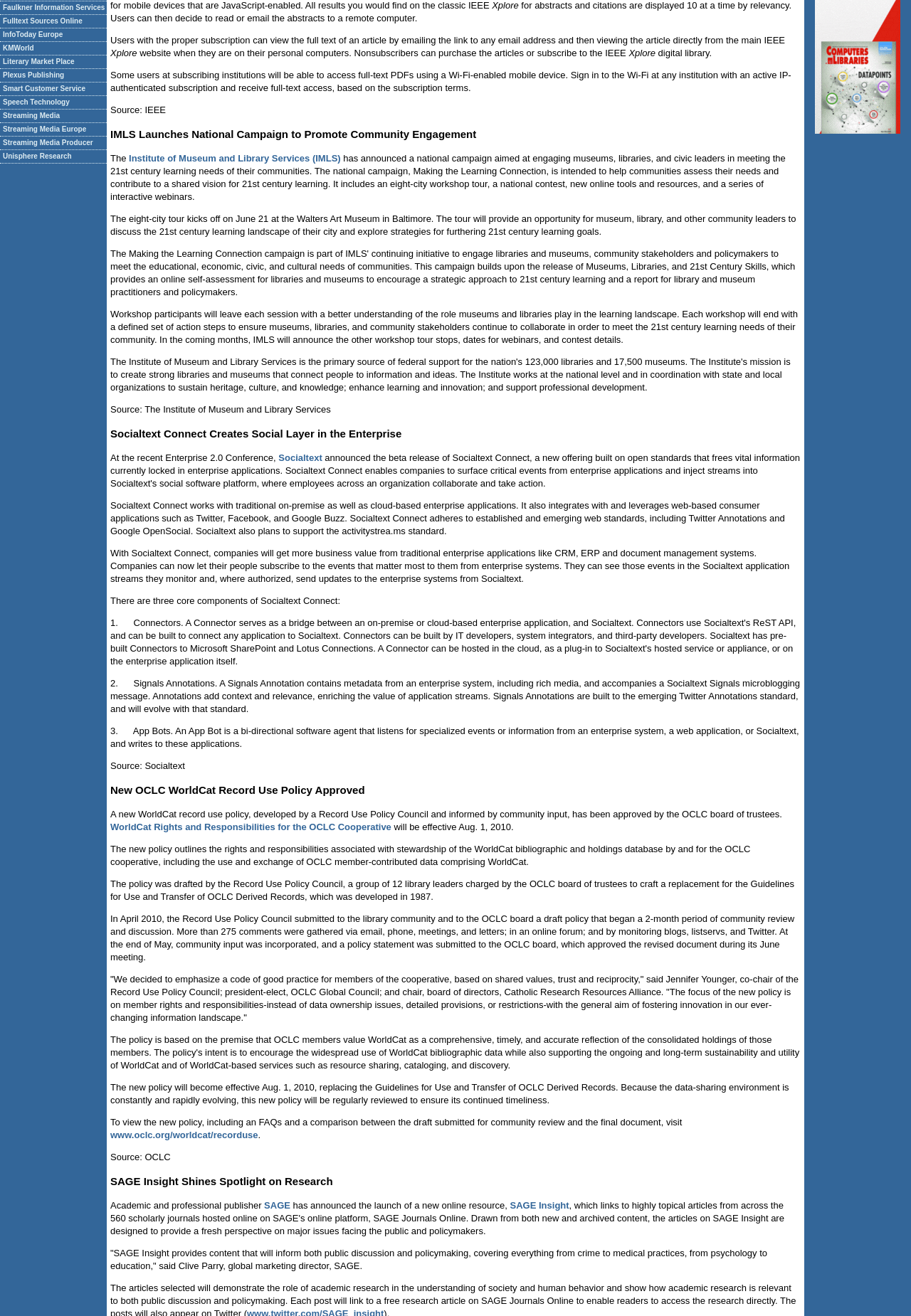Locate the bounding box of the user interface element based on this description: "Streaming Media Europe".

[0.0, 0.094, 0.117, 0.104]